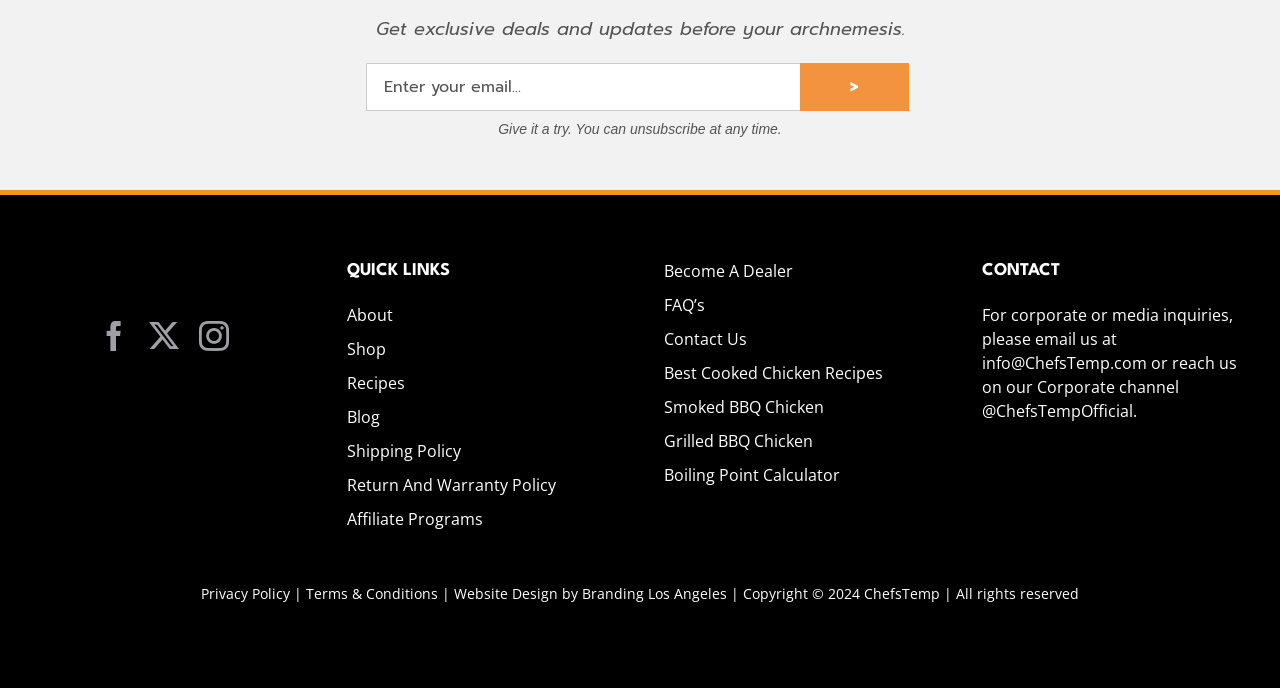Identify the bounding box coordinates for the element that needs to be clicked to fulfill this instruction: "Contact us". Provide the coordinates in the format of four float numbers between 0 and 1: [left, top, right, bottom].

[0.519, 0.476, 0.729, 0.511]